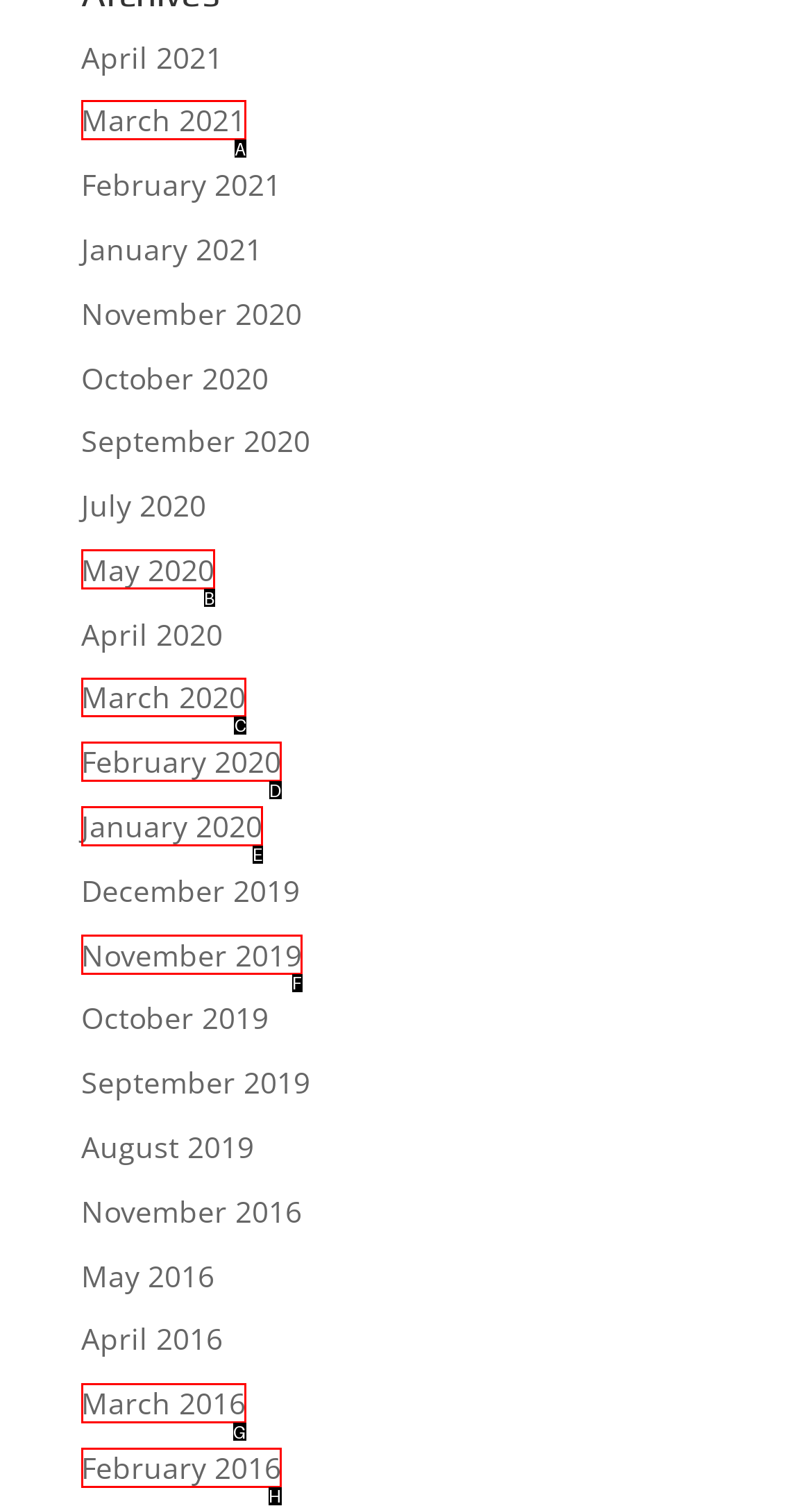Determine which HTML element to click to execute the following task: view March 2020 Answer with the letter of the selected option.

C